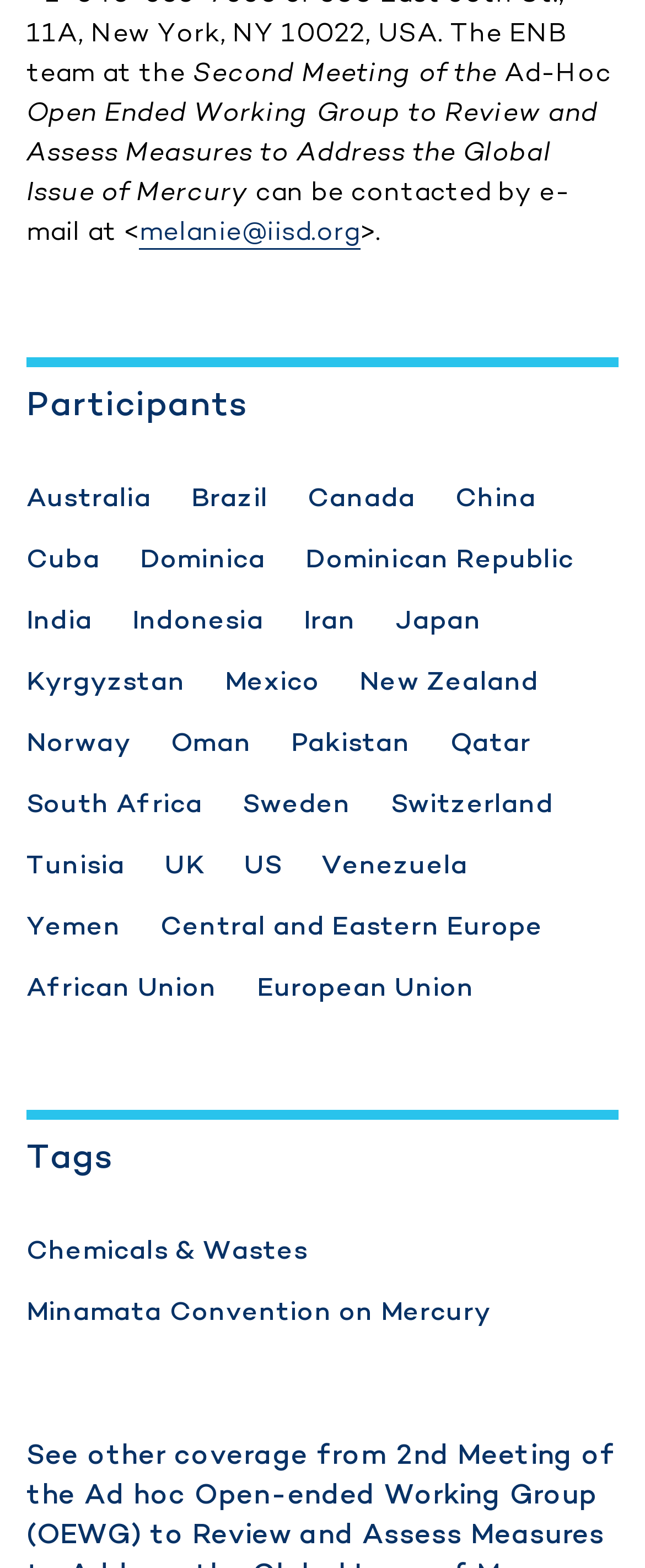What is the topic of the meeting?
Based on the screenshot, answer the question with a single word or phrase.

Mercury